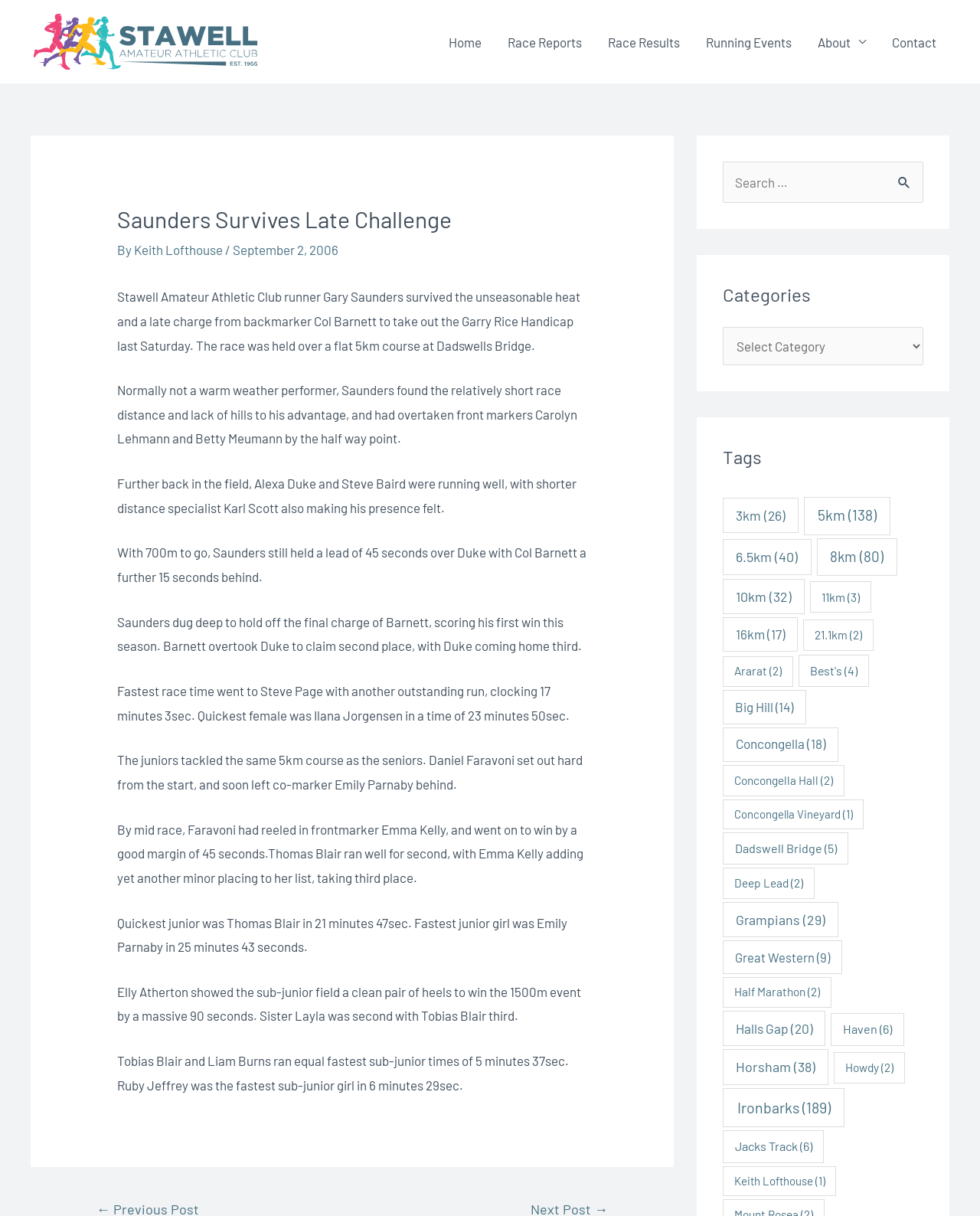Please extract and provide the main headline of the webpage.

Saunders Survives Late Challenge